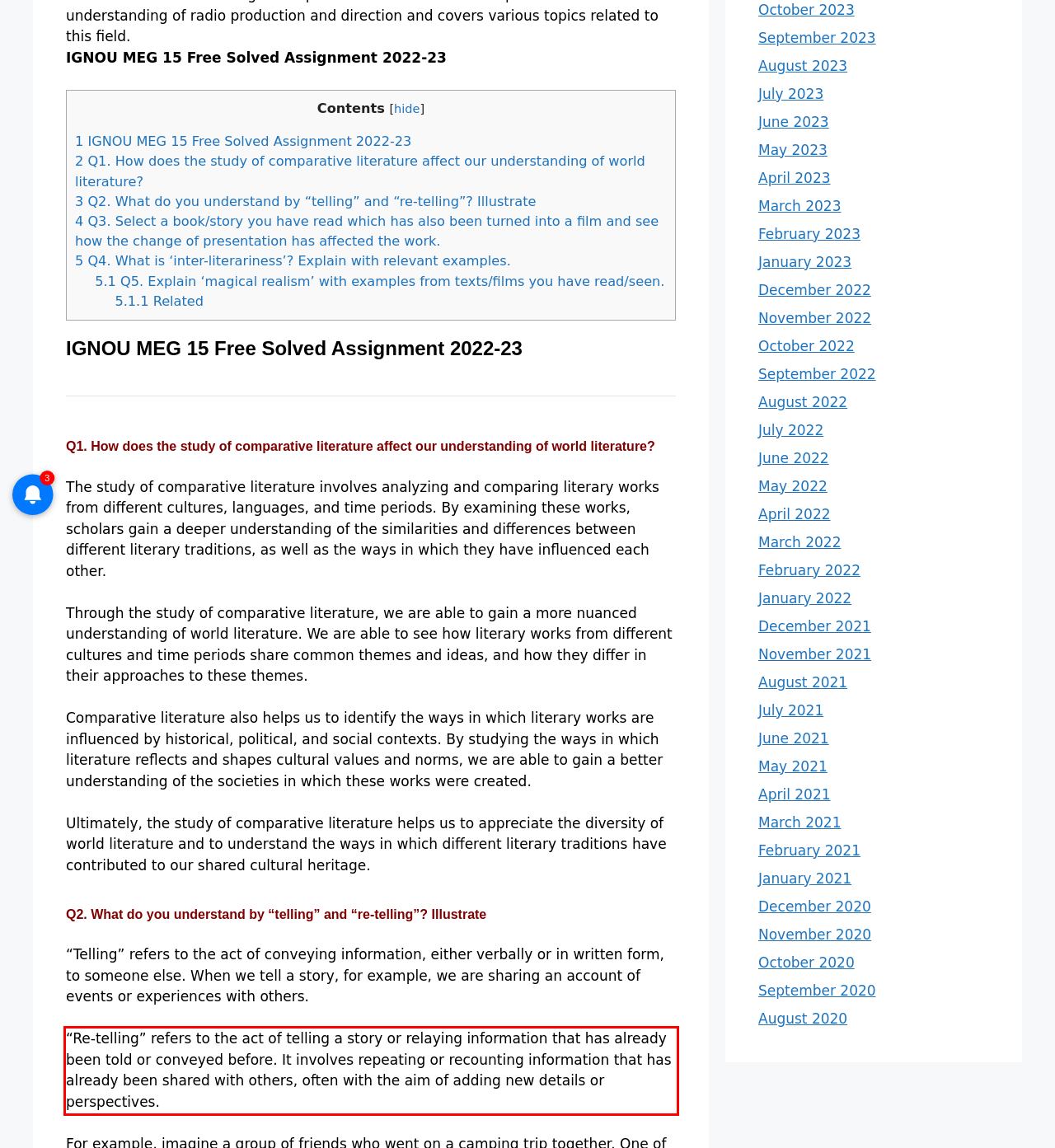Using the provided webpage screenshot, recognize the text content in the area marked by the red bounding box.

“Re-telling” refers to the act of telling a story or relaying information that has already been told or conveyed before. It involves repeating or recounting information that has already been shared with others, often with the aim of adding new details or perspectives.